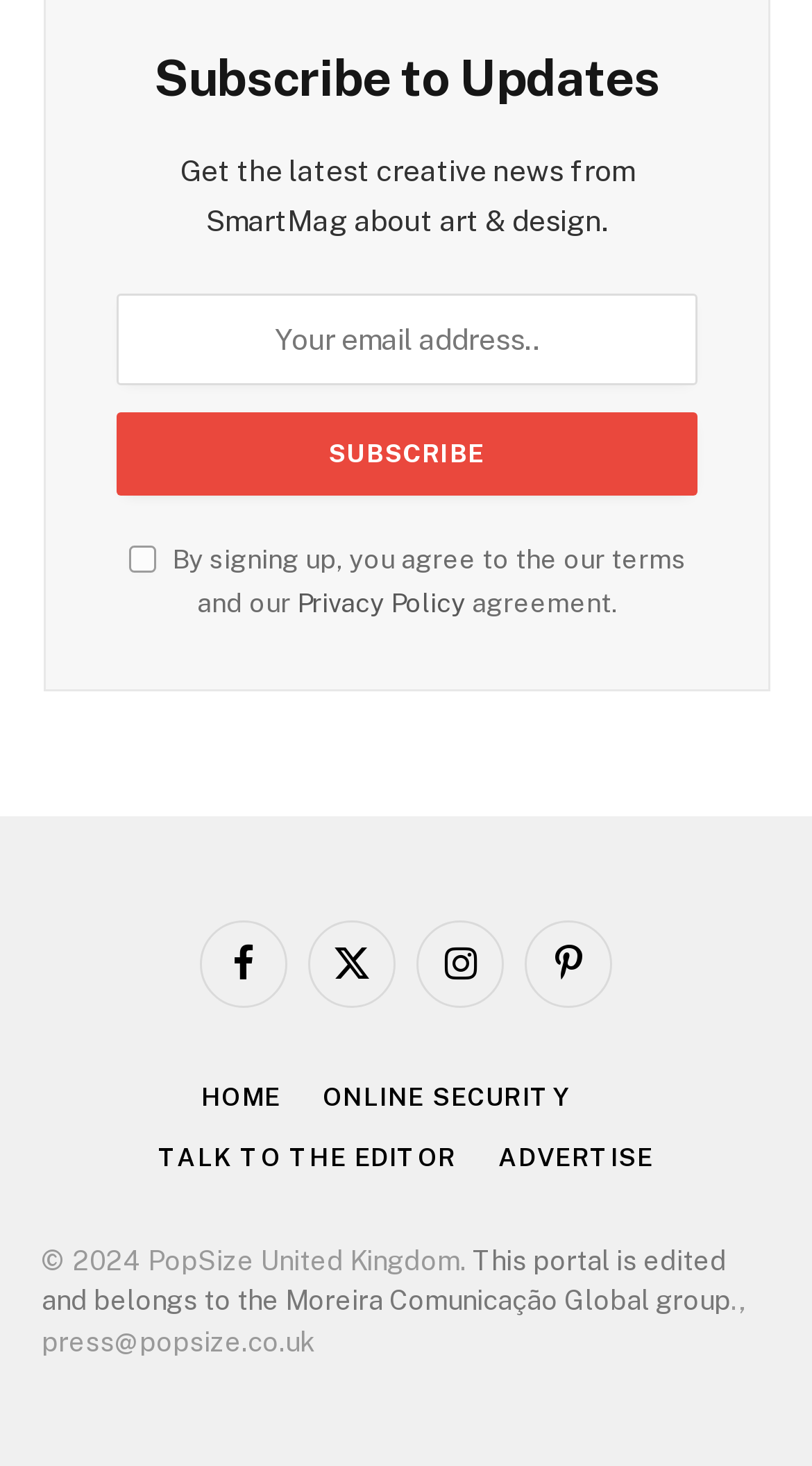Find the bounding box coordinates for the area that should be clicked to accomplish the instruction: "Enter email address".

[0.145, 0.2, 0.858, 0.263]